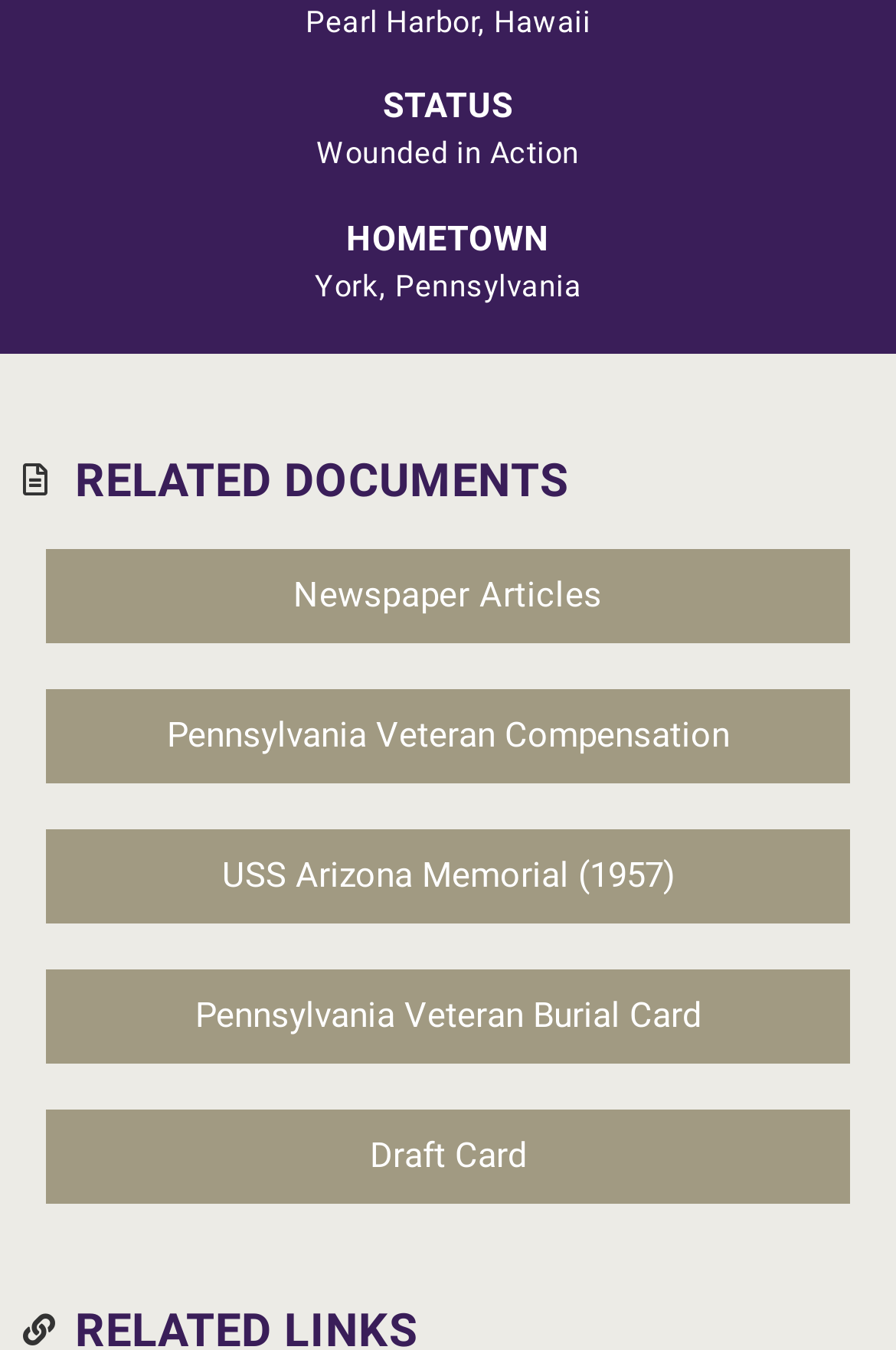Provide a brief response in the form of a single word or phrase:
What is the location of Pearl Harbor?

Hawaii